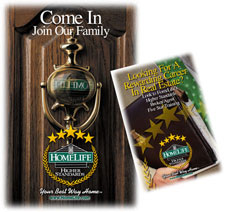Answer the following in one word or a short phrase: 
What is the background of the image?

Rich wood